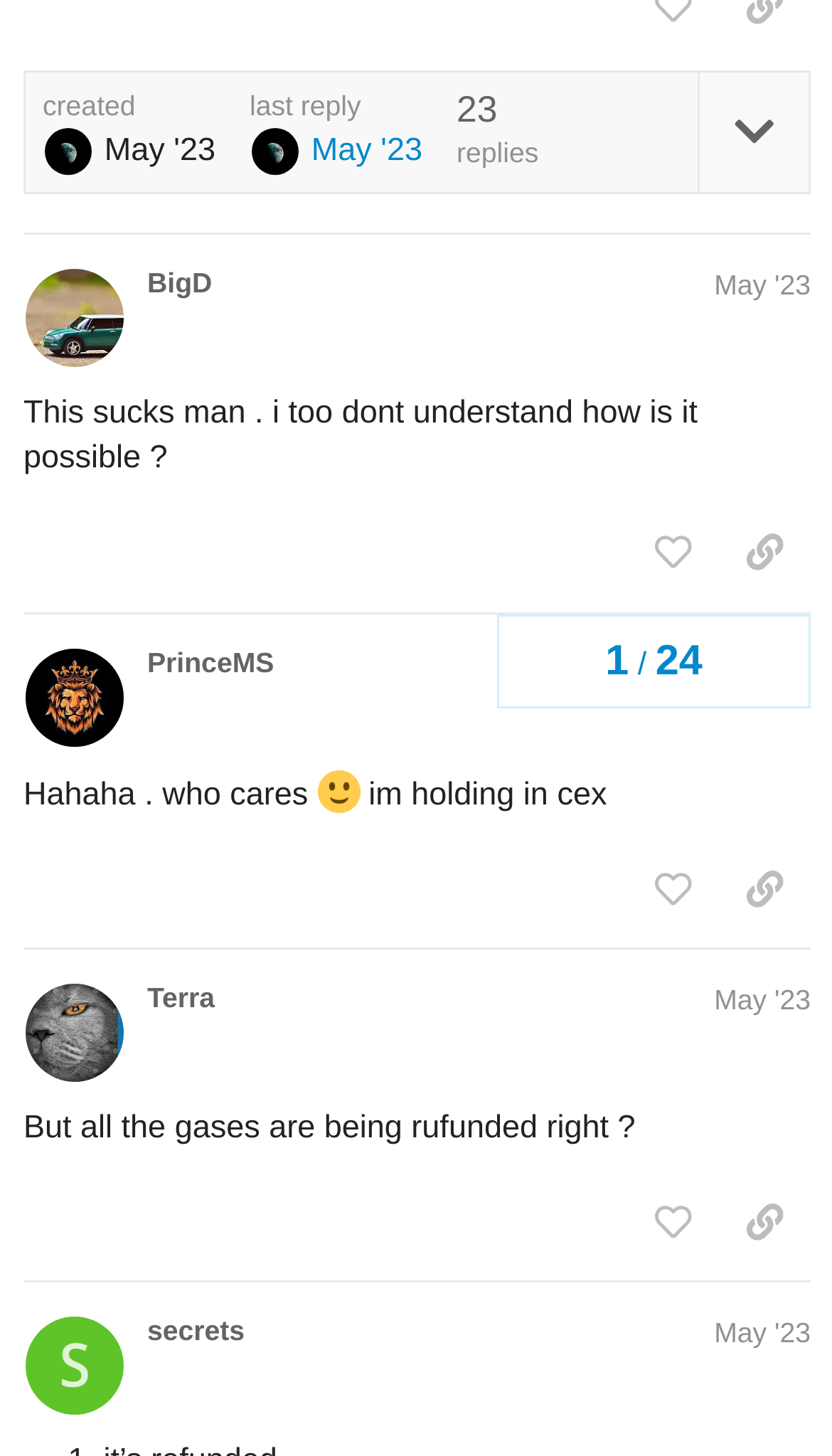Highlight the bounding box of the UI element that corresponds to this description: "Terra".

[0.177, 0.674, 0.258, 0.697]